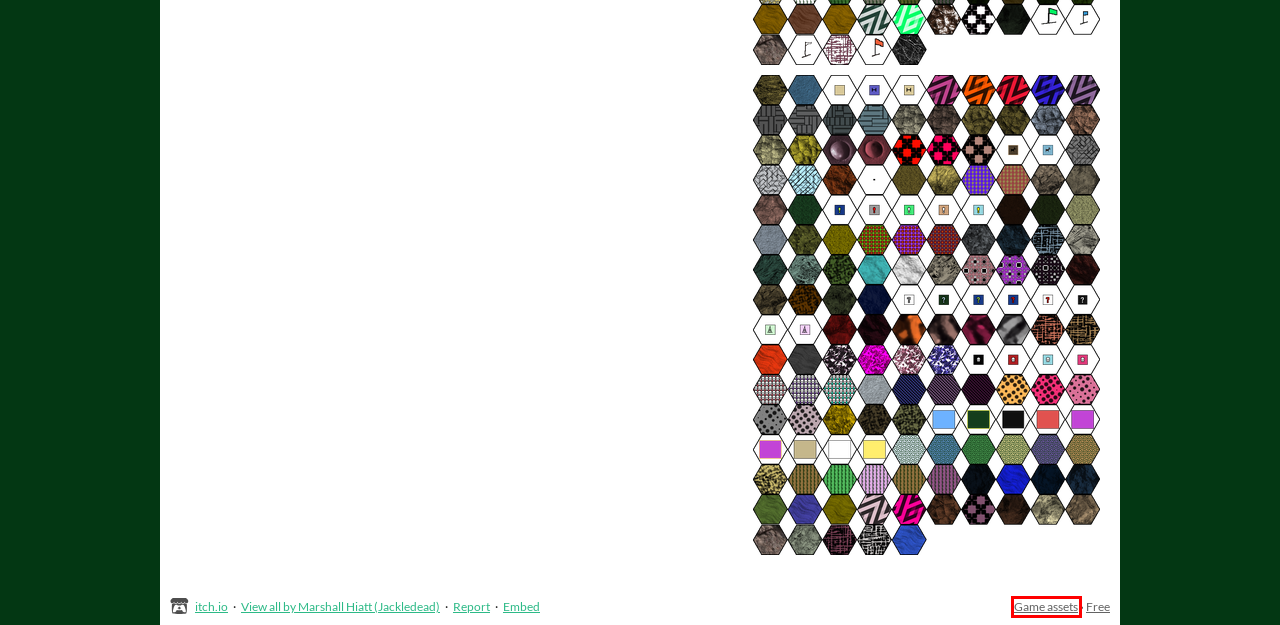You have a screenshot showing a webpage with a red bounding box around a UI element. Choose the webpage description that best matches the new page after clicking the highlighted element. Here are the options:
A. Fixed! - Jacklecha Free Hex Tileset A by Marshall Hiatt (Jackledead)
B. Top game assets - itch.io
C. Download the latest indie games - itch.io
D. Top free game assets - itch.io
E. Download Jacklecha Free Hex Tileset A by Marshall Hiatt (Jackledead) - itch.io
F. Games like Jacklecha Free Hex Tileset A - itch.io
G. Individuals Pack released - Jacklecha Free Hex Tileset A by Marshall Hiatt (Jackledead)
H. Marshall Hiatt (Jackledead) - itch.io

B